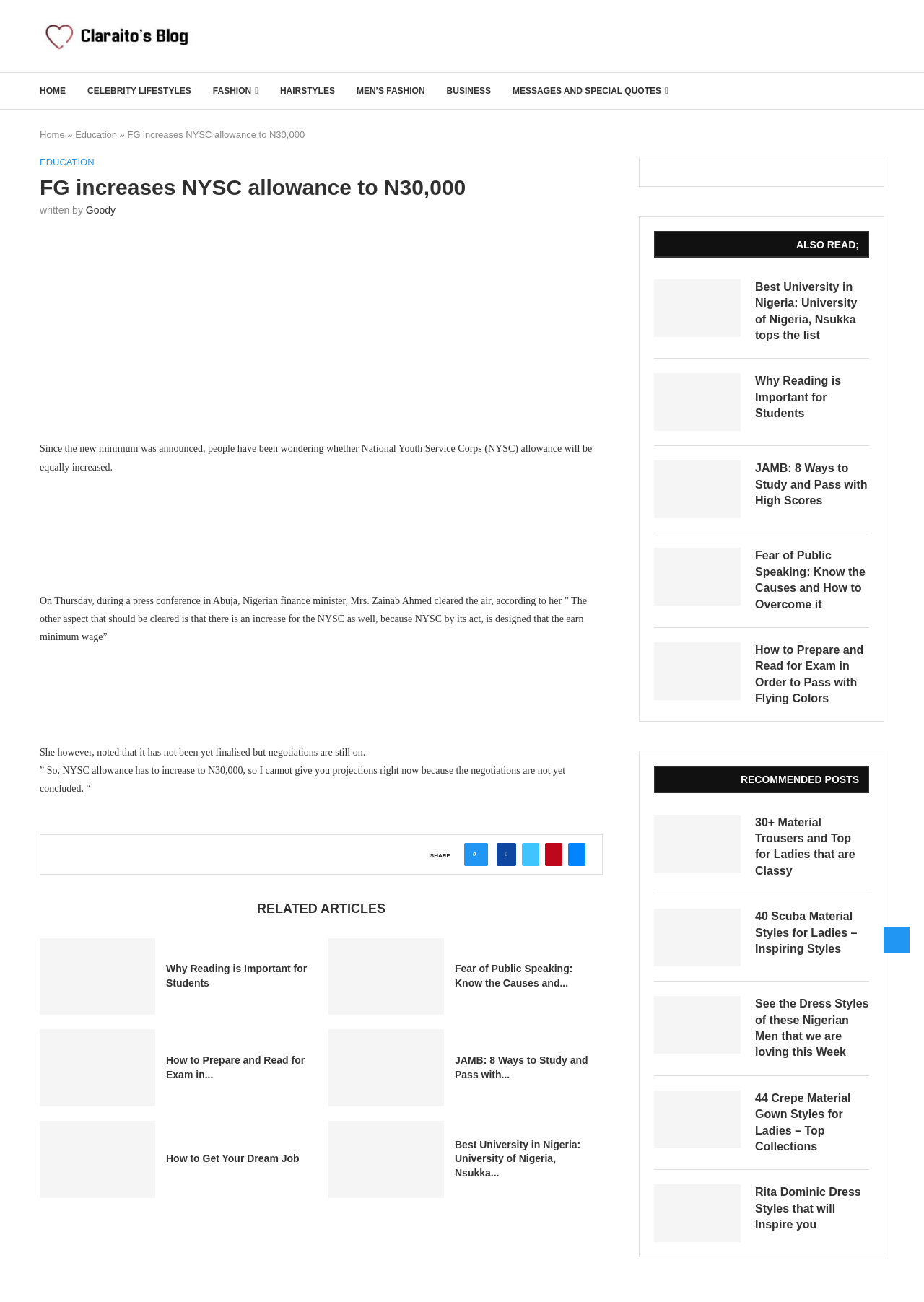Please find the bounding box coordinates of the element that must be clicked to perform the given instruction: "Click on 'EDUCATION'". The coordinates should be four float numbers from 0 to 1, i.e., [left, top, right, bottom].

[0.081, 0.099, 0.127, 0.108]